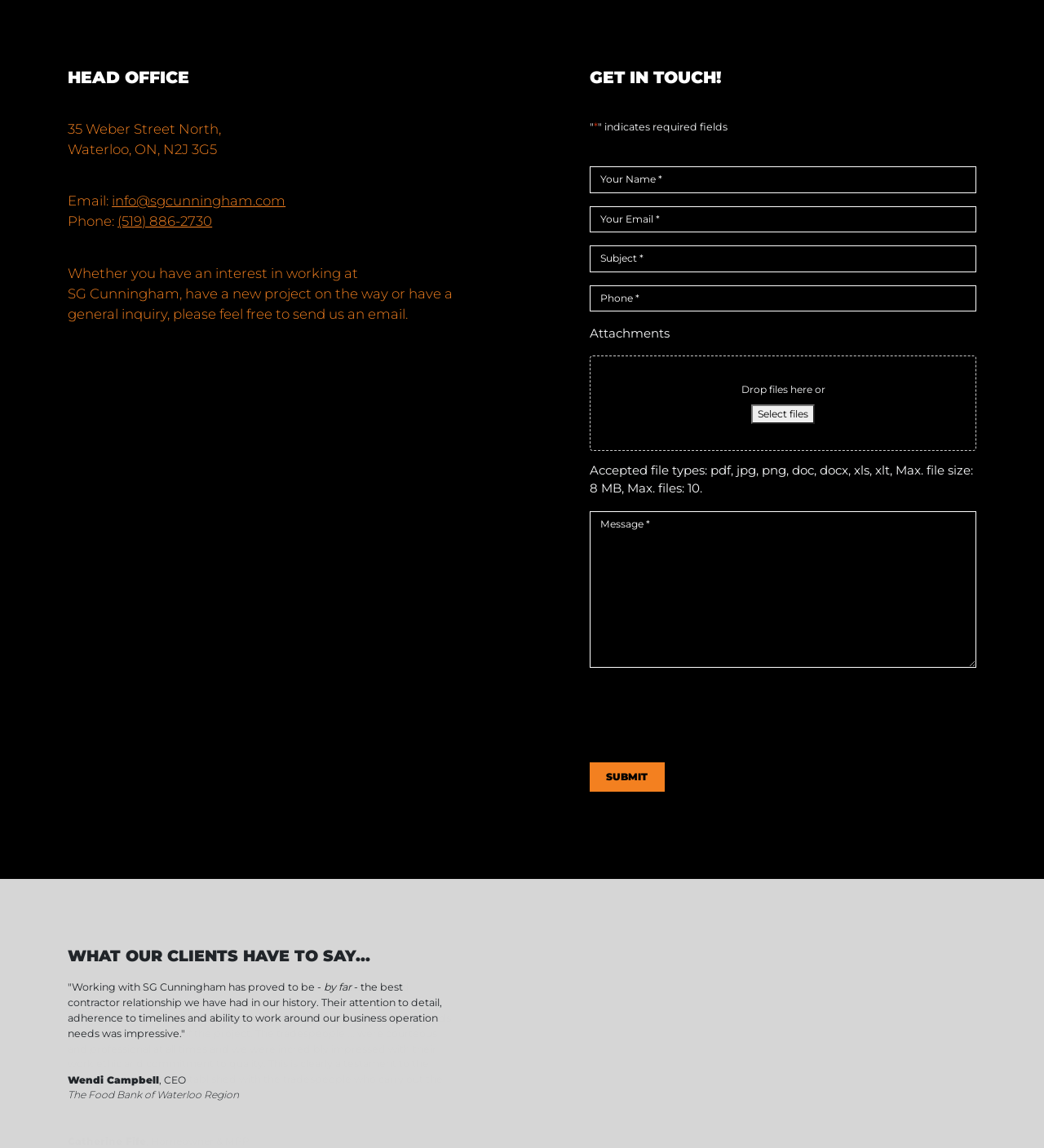Give a short answer using one word or phrase for the question:
What is the phone number of SG Cunningham?

(519) 886-2730